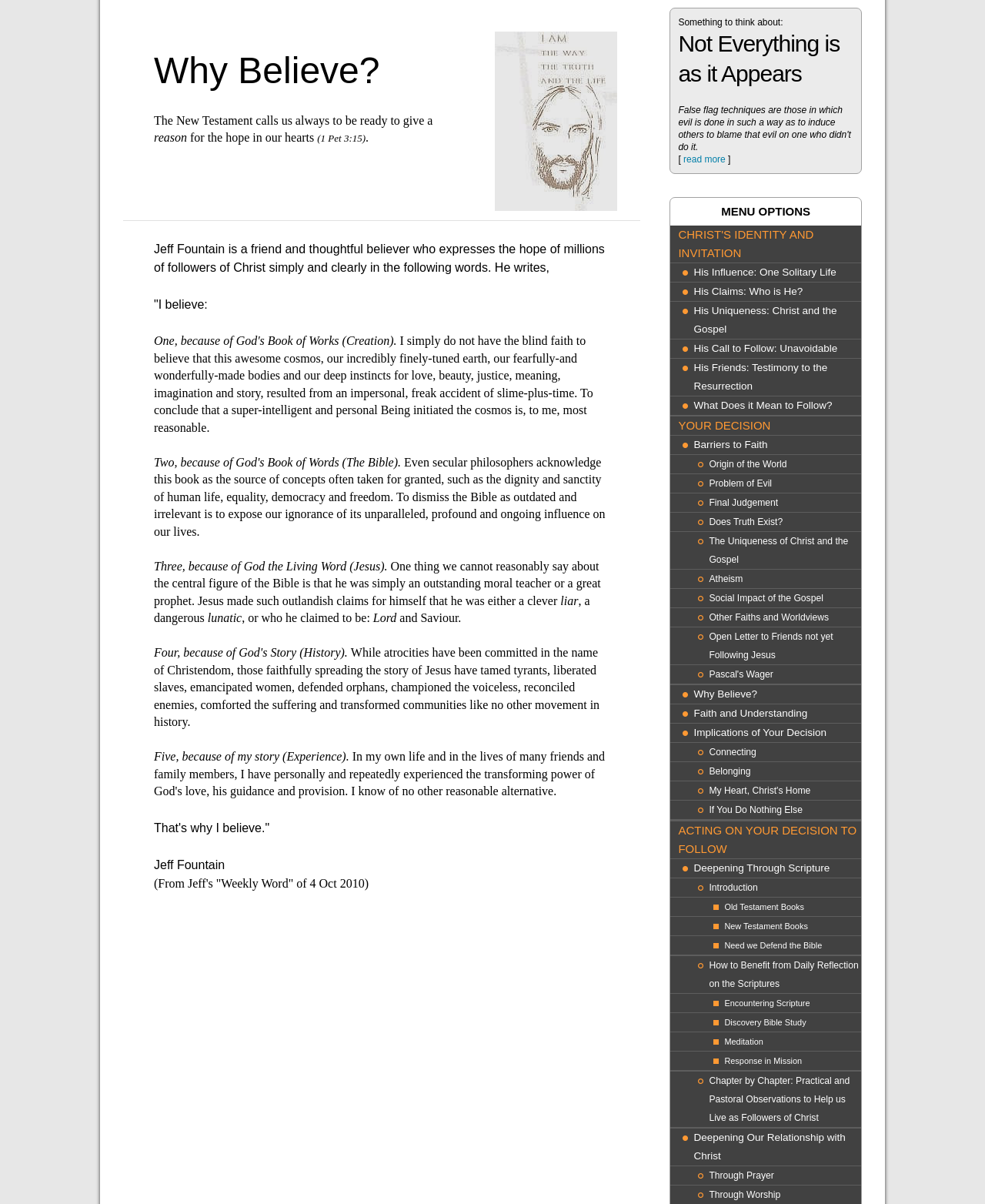Find and provide the bounding box coordinates for the UI element described with: "Faith and Understanding".

[0.704, 0.585, 0.874, 0.6]